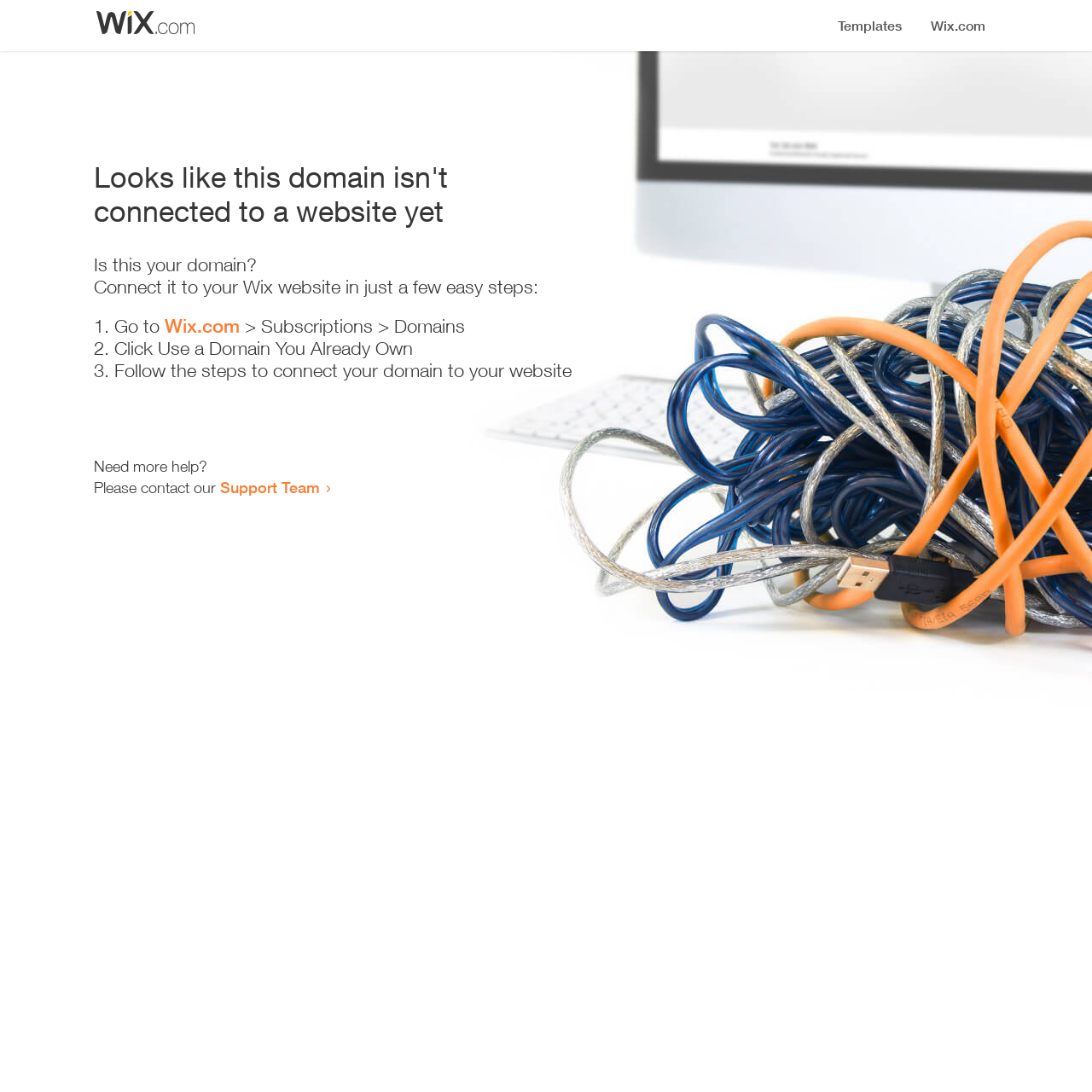Please provide a one-word or short phrase answer to the question:
What is the purpose of this webpage?

Domain connection guide